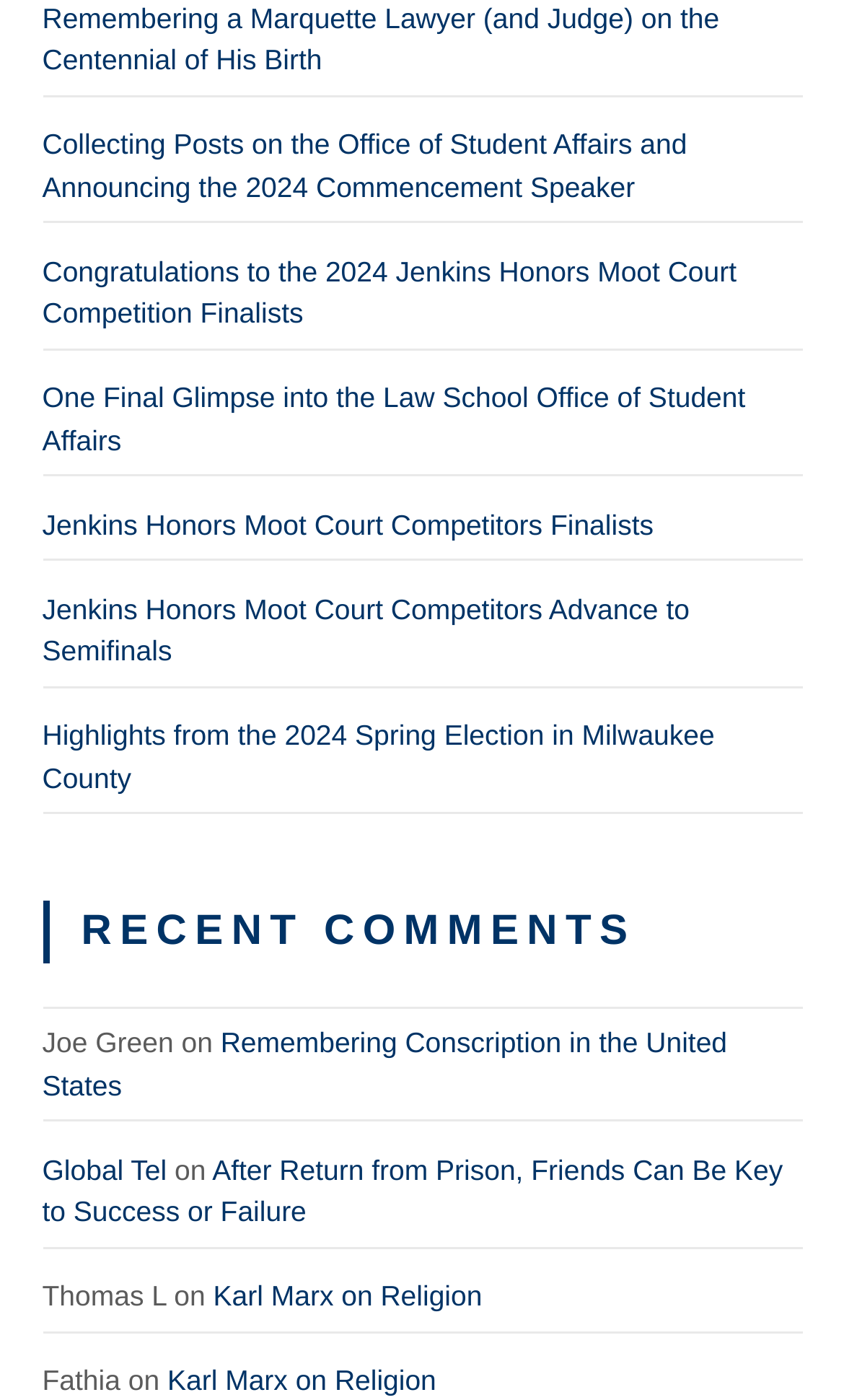Answer the question using only one word or a concise phrase: What is the topic of the last link?

Karl Marx on Religion